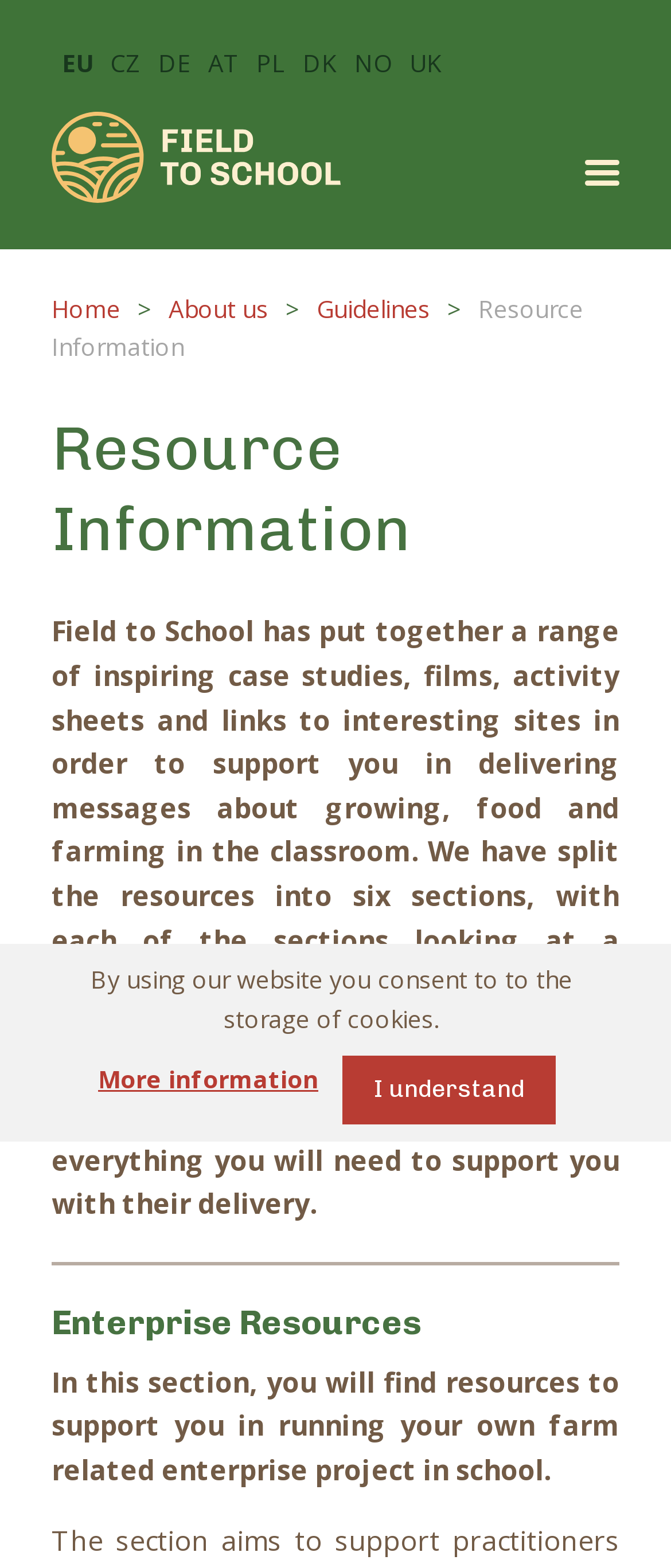Please identify the bounding box coordinates of the element that needs to be clicked to execute the following command: "View About us". Provide the bounding box using four float numbers between 0 and 1, formatted as [left, top, right, bottom].

[0.251, 0.186, 0.4, 0.207]